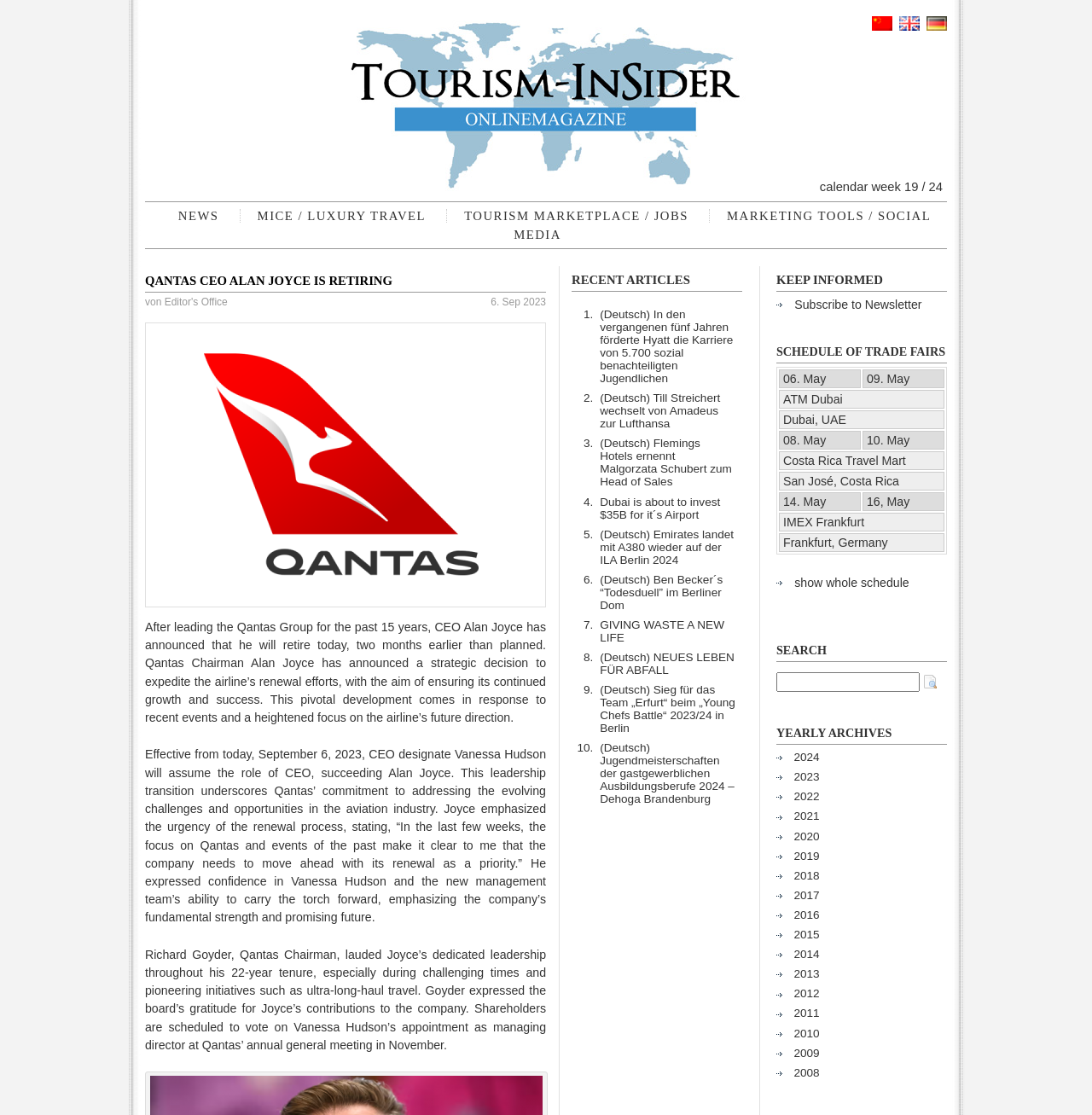How many years has Alan Joyce been leading the Qantas Group?
Give a one-word or short-phrase answer derived from the screenshot.

15 years